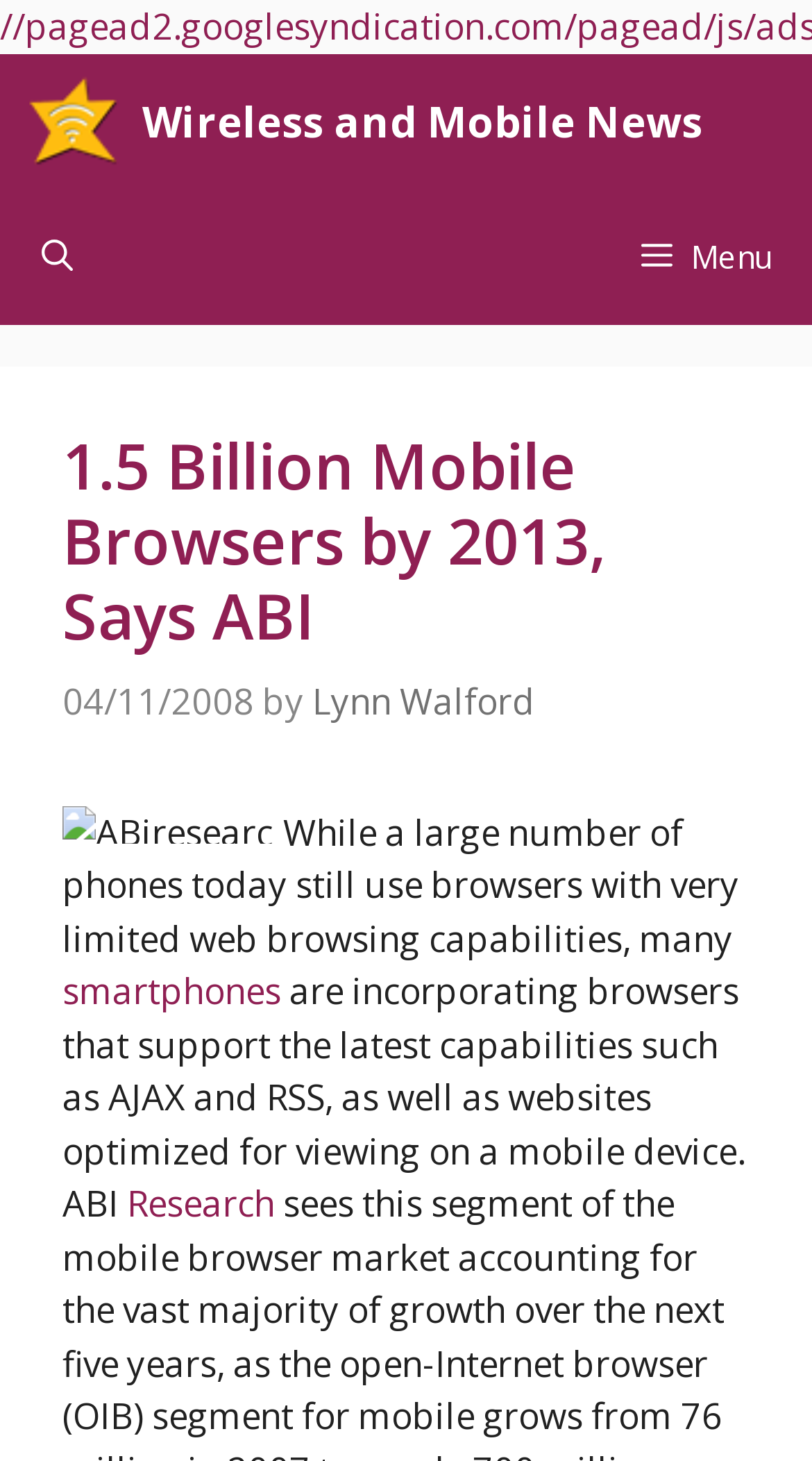What is the date of the news article?
Look at the screenshot and give a one-word or phrase answer.

04/11/2008